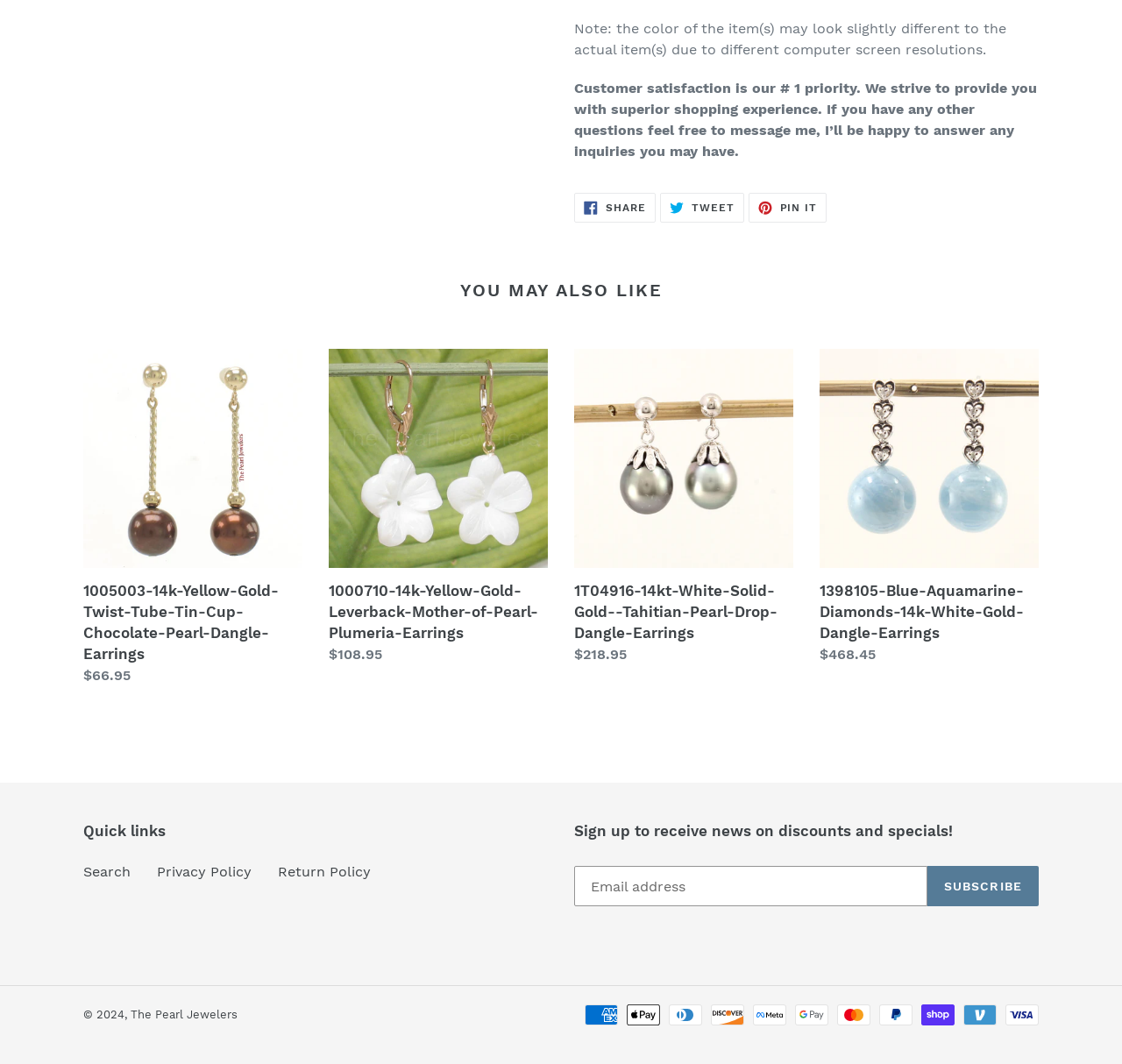What is the purpose of the textbox at the bottom of the webpage?
Relying on the image, give a concise answer in one word or a brief phrase.

Email address